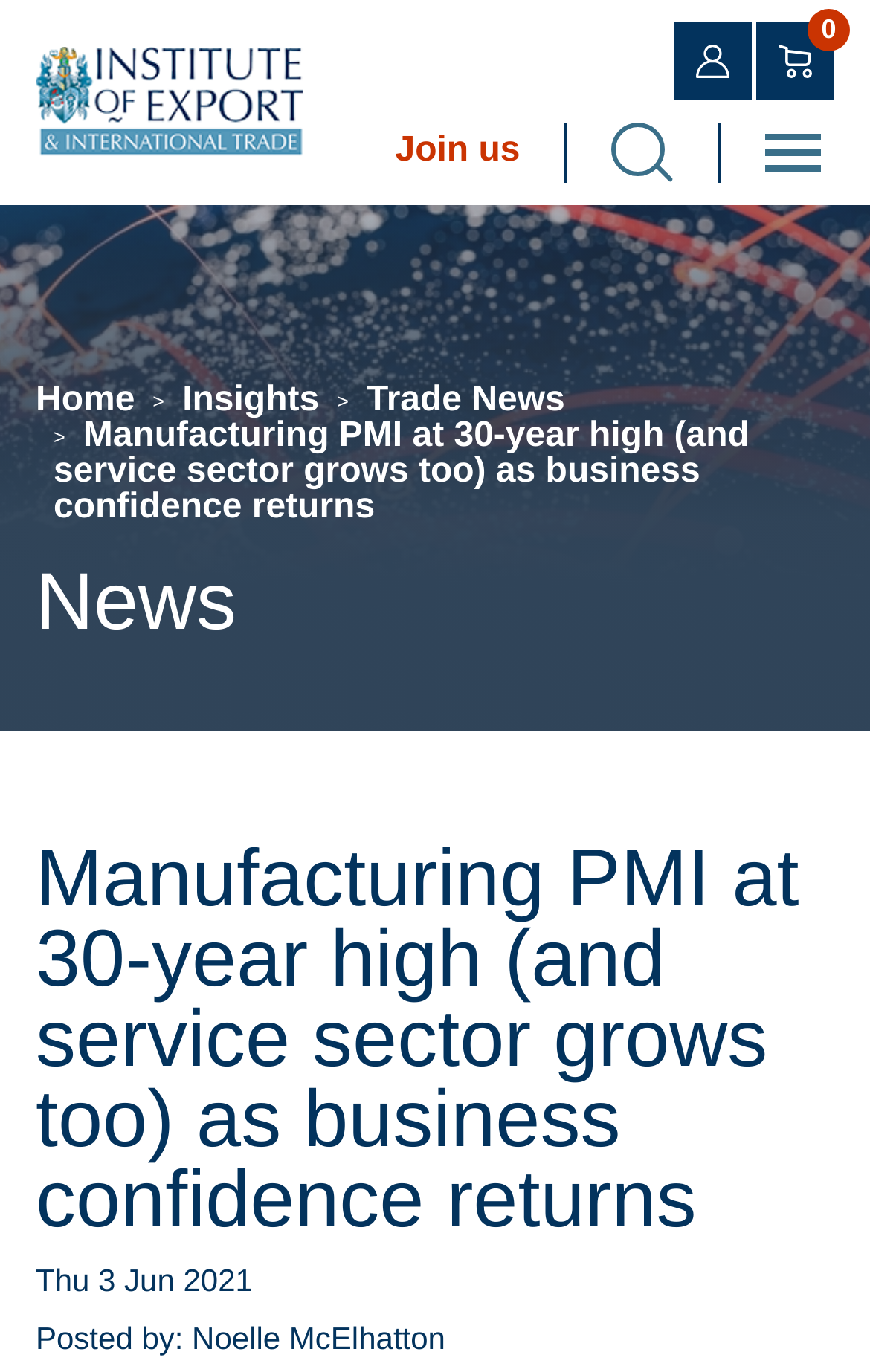Please give a short response to the question using one word or a phrase:
What is the date of the current news?

Thu 3 Jun 2021